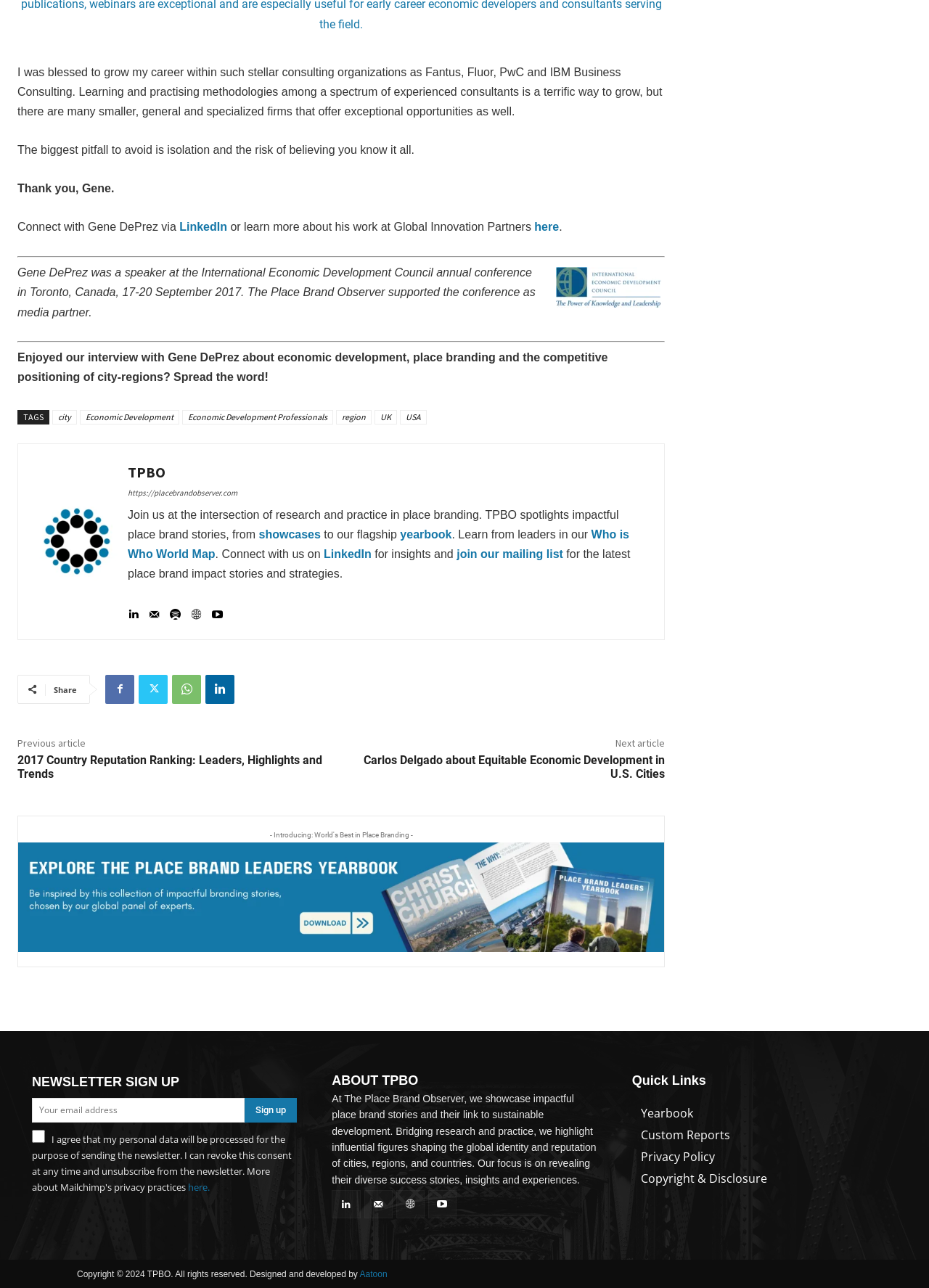Please identify the bounding box coordinates of the area that needs to be clicked to fulfill the following instruction: "Visit the Yearbook page."

[0.69, 0.856, 0.966, 0.873]